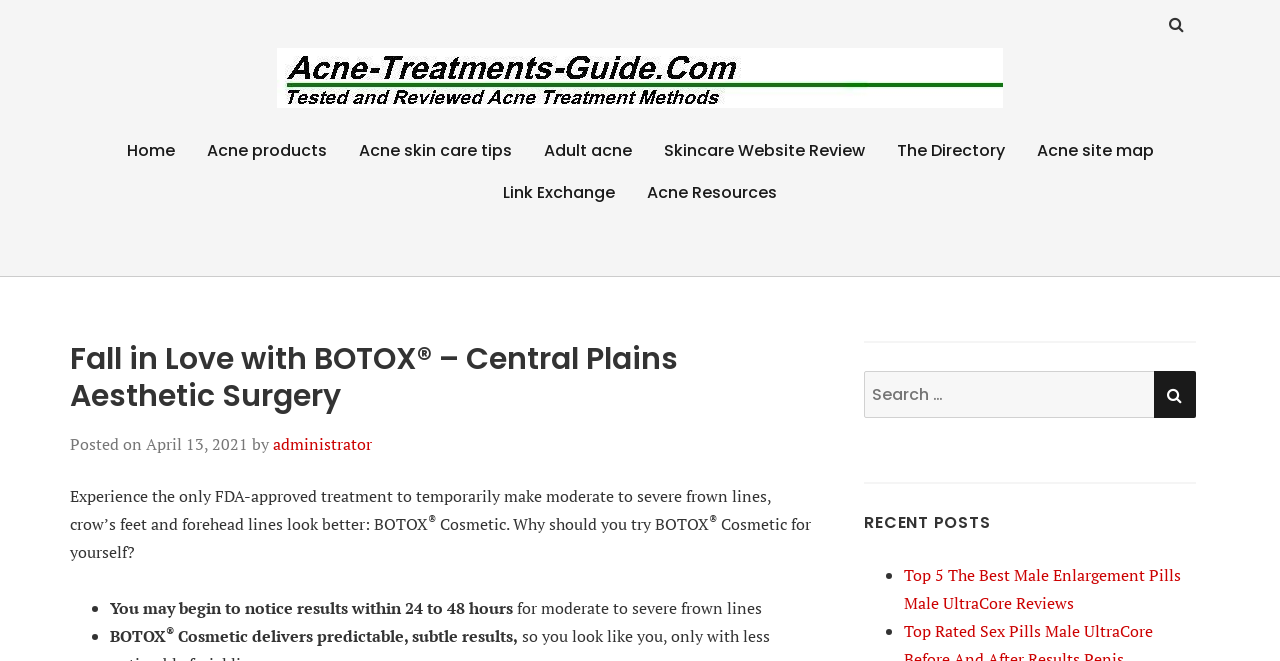Find the bounding box coordinates of the area to click in order to follow the instruction: "Click on the 'Home' link".

[0.088, 0.195, 0.147, 0.259]